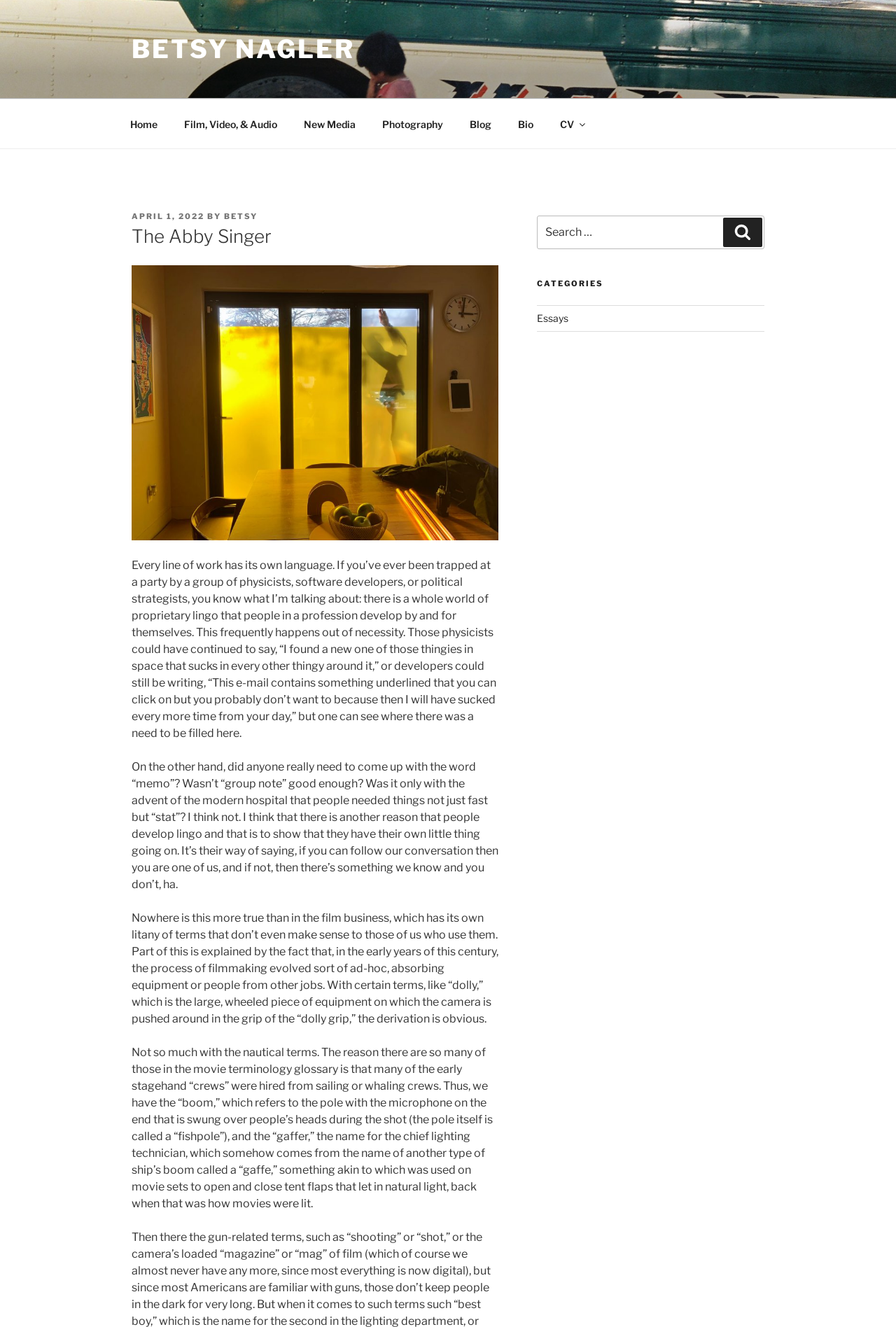Determine the bounding box for the UI element that matches this description: "Film, Video, & Audio".

[0.191, 0.08, 0.323, 0.106]